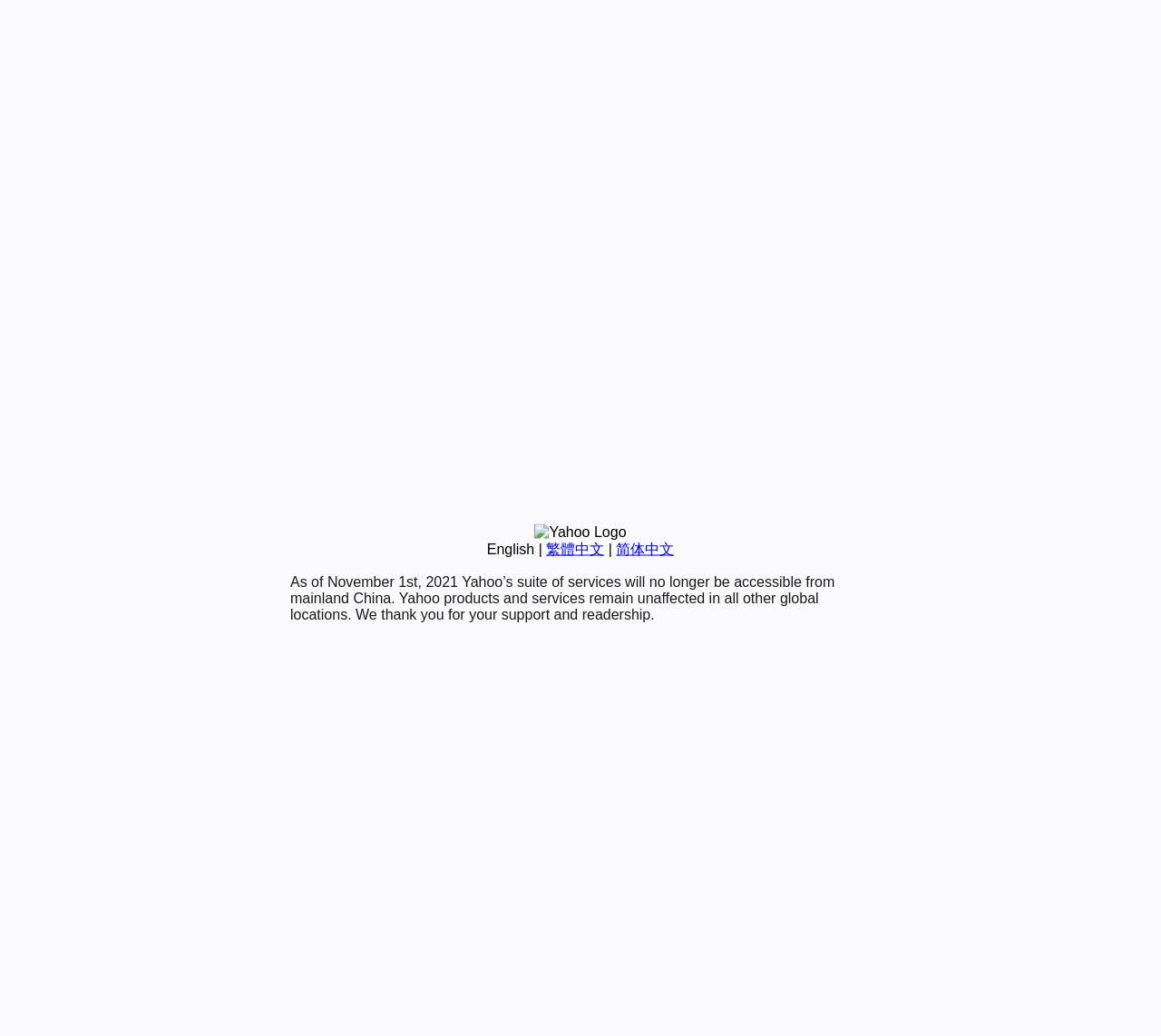Based on the element description English, identify the bounding box of the UI element in the given webpage screenshot. The coordinates should be in the format (top-left x, top-left y, bottom-right x, bottom-right y) and must be between 0 and 1.

[0.419, 0.522, 0.46, 0.537]